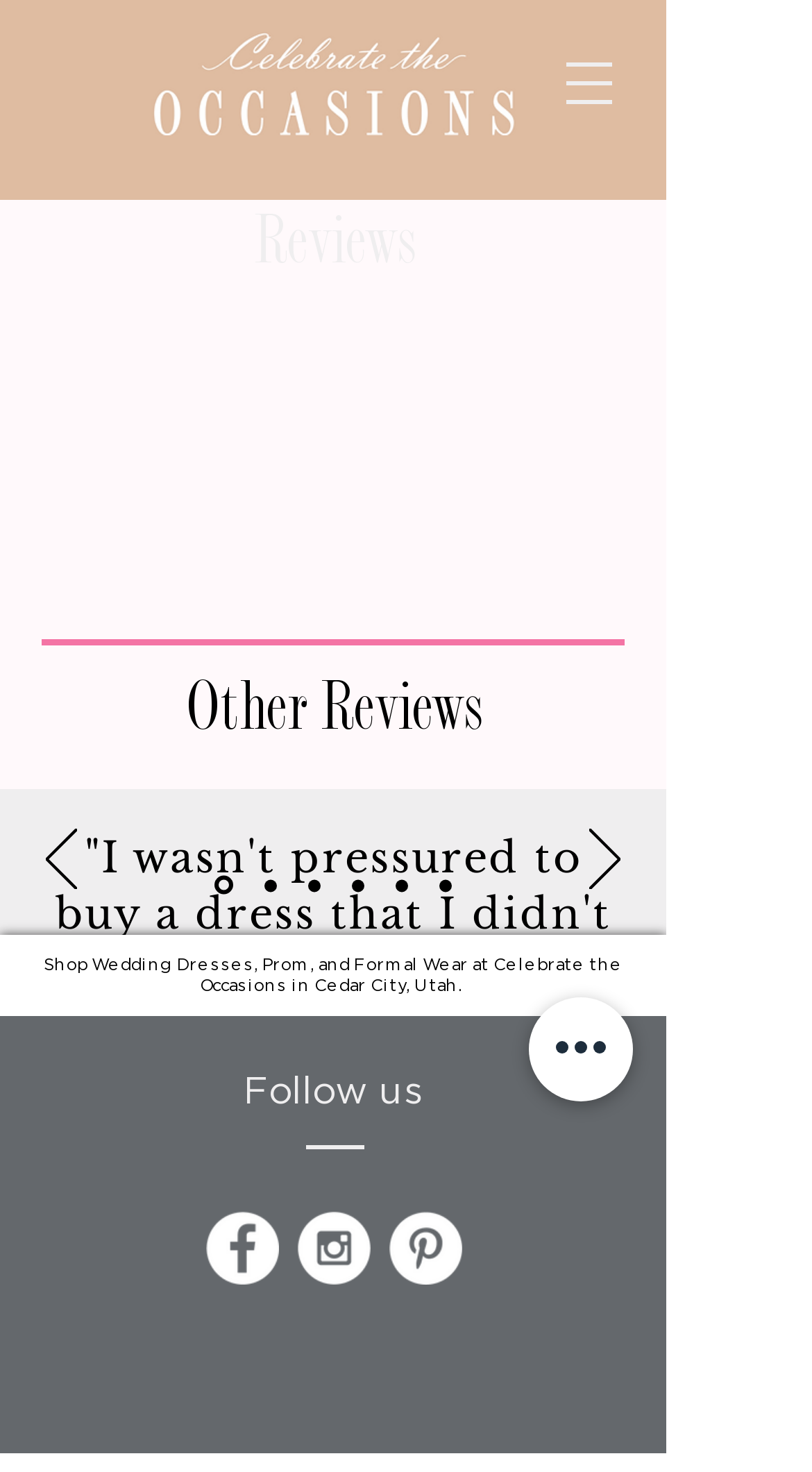Determine the bounding box coordinates for the clickable element required to fulfill the instruction: "View previous slide". Provide the coordinates as four float numbers between 0 and 1, i.e., [left, top, right, bottom].

[0.056, 0.563, 0.095, 0.608]